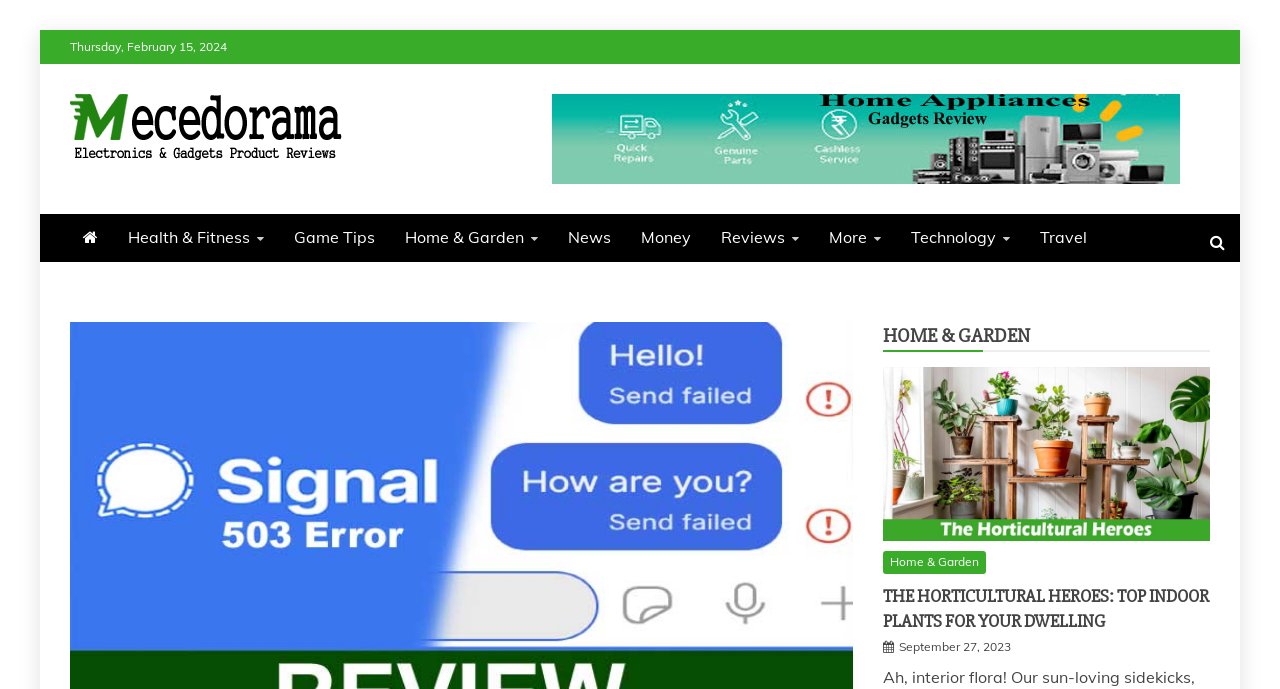Please answer the following question using a single word or phrase: How many main categories are listed in the top navigation menu?

9